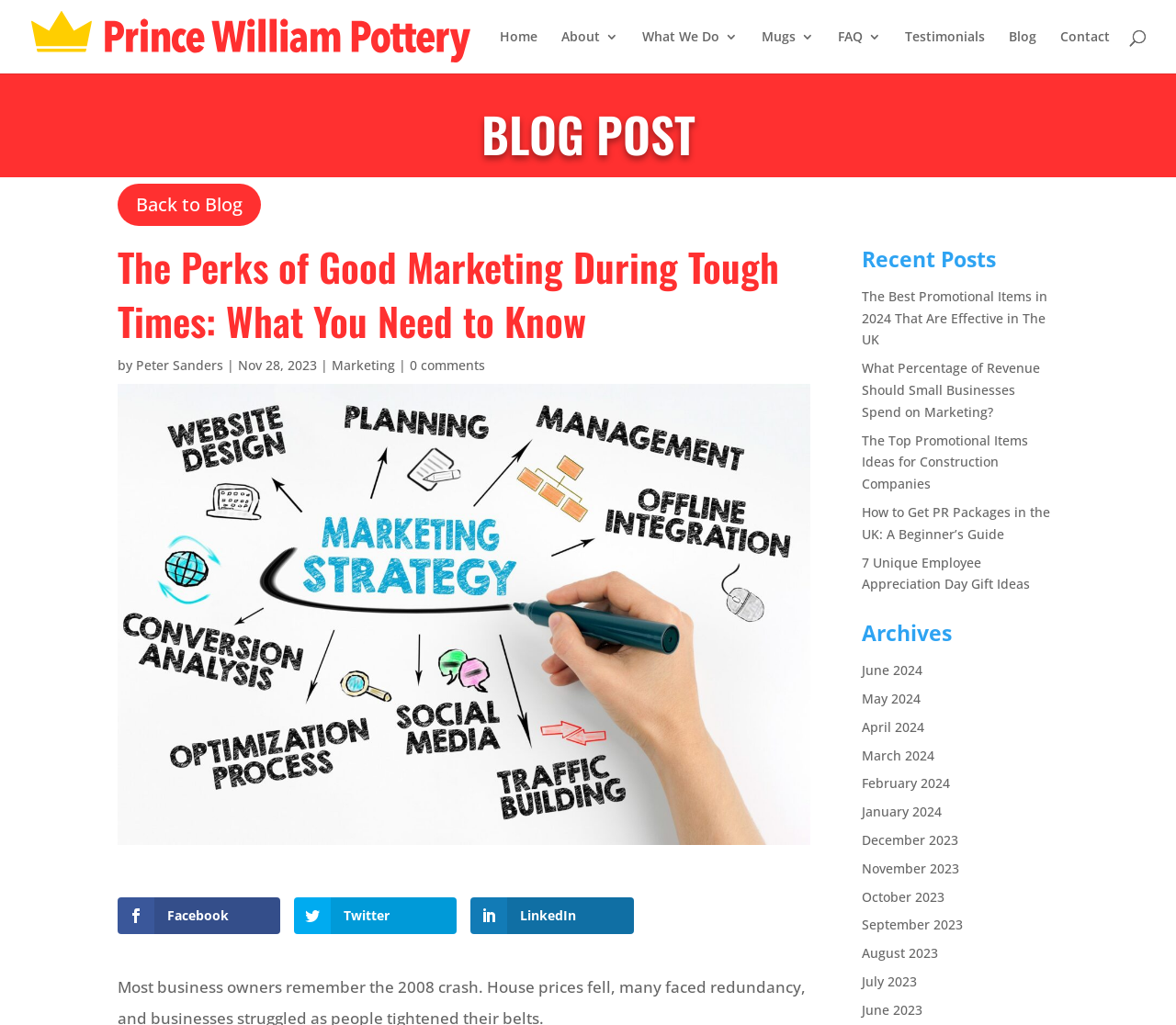What is the category of the blog post?
Craft a detailed and extensive response to the question.

I found the category of the blog post by looking at the link element with the text 'Marketing' which is located near the blog post title and date.